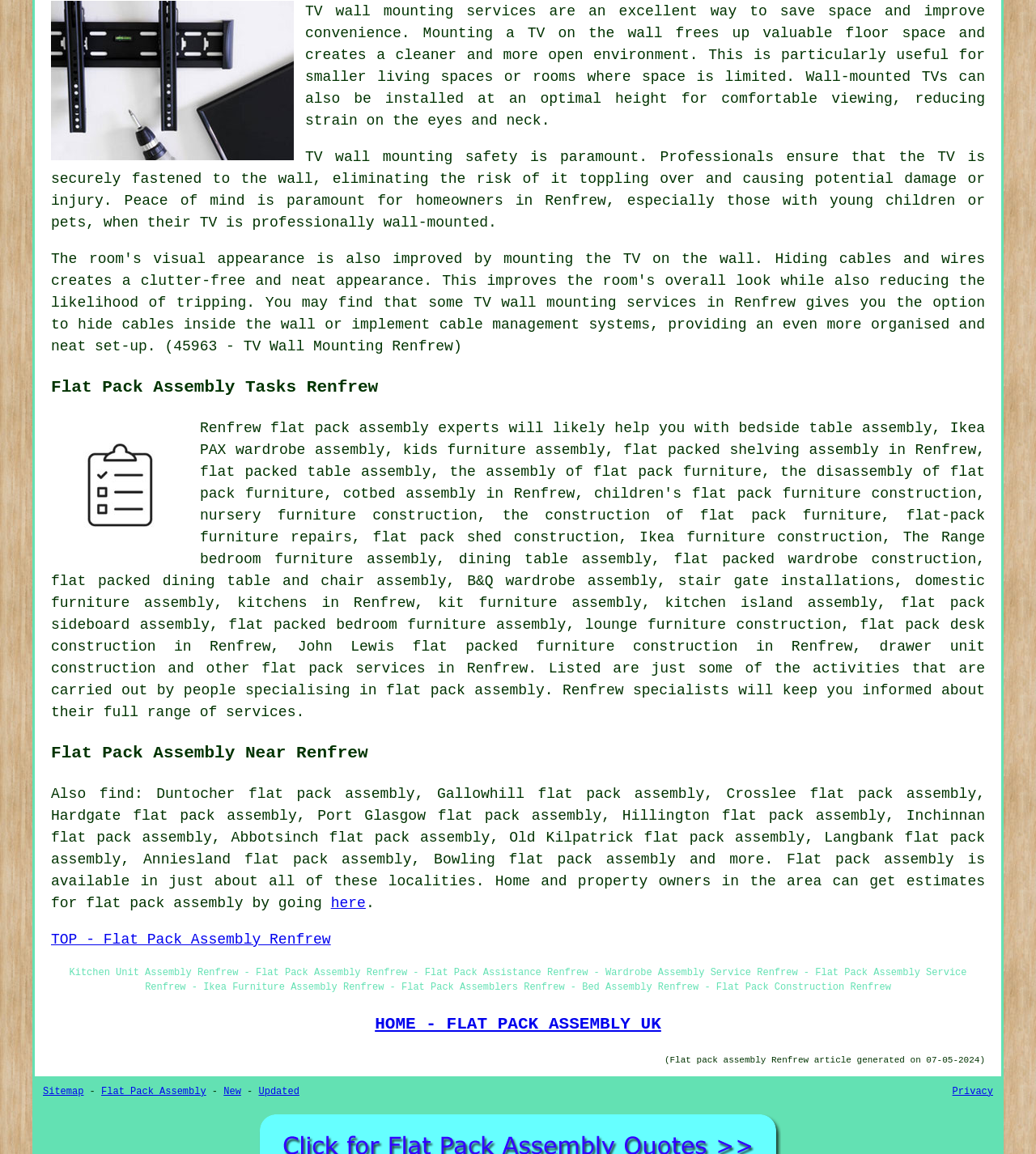Please pinpoint the bounding box coordinates for the region I should click to adhere to this instruction: "Go to the home page of Flat Pack Assembly UK".

[0.362, 0.878, 0.638, 0.895]